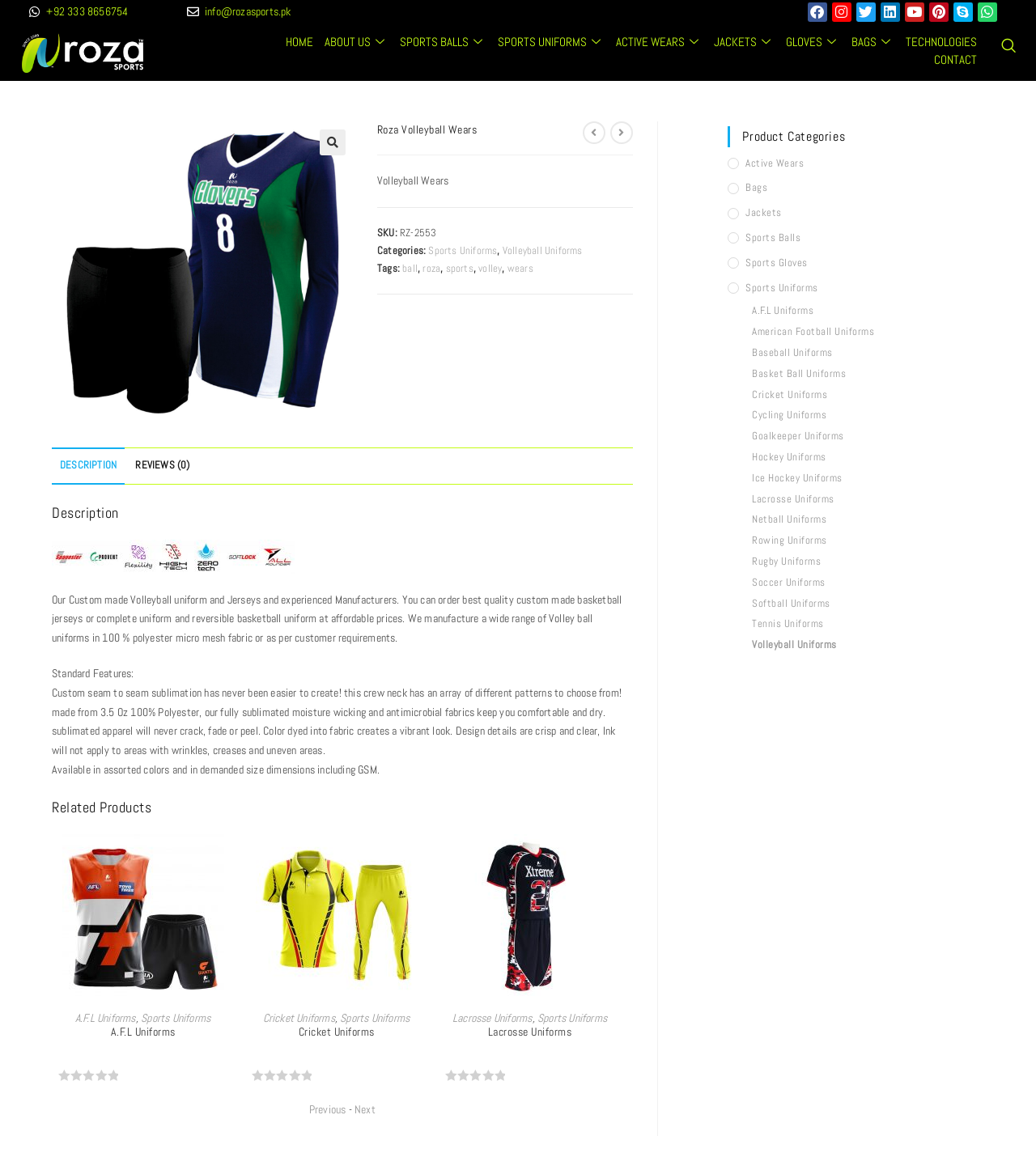Can you find the bounding box coordinates for the element that needs to be clicked to execute this instruction: "View product description"? The coordinates should be given as four float numbers between 0 and 1, i.e., [left, top, right, bottom].

[0.05, 0.435, 0.611, 0.676]